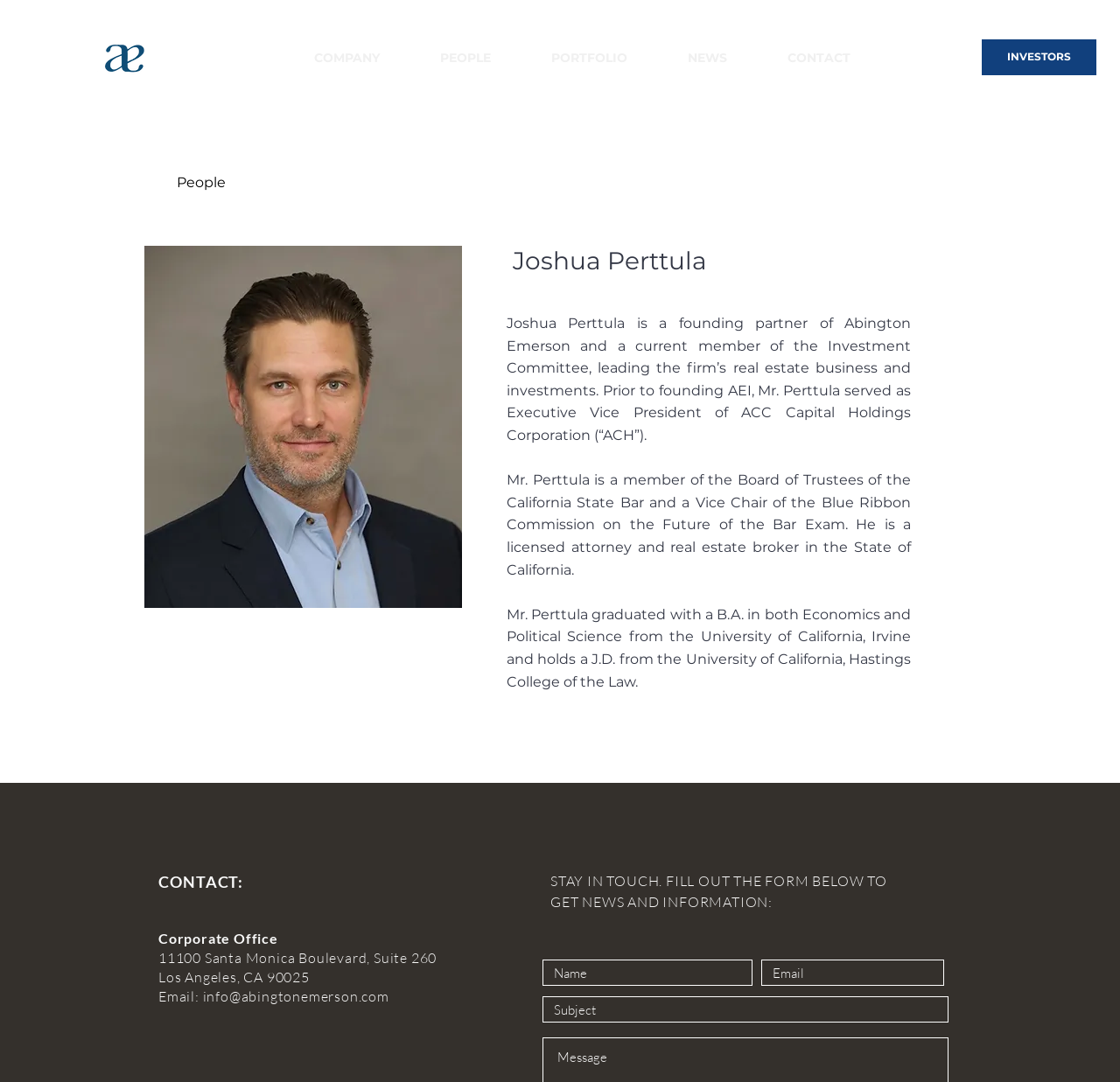Can you specify the bounding box coordinates of the area that needs to be clicked to fulfill the following instruction: "View Joshua Perttula's profile"?

[0.458, 0.227, 0.819, 0.255]